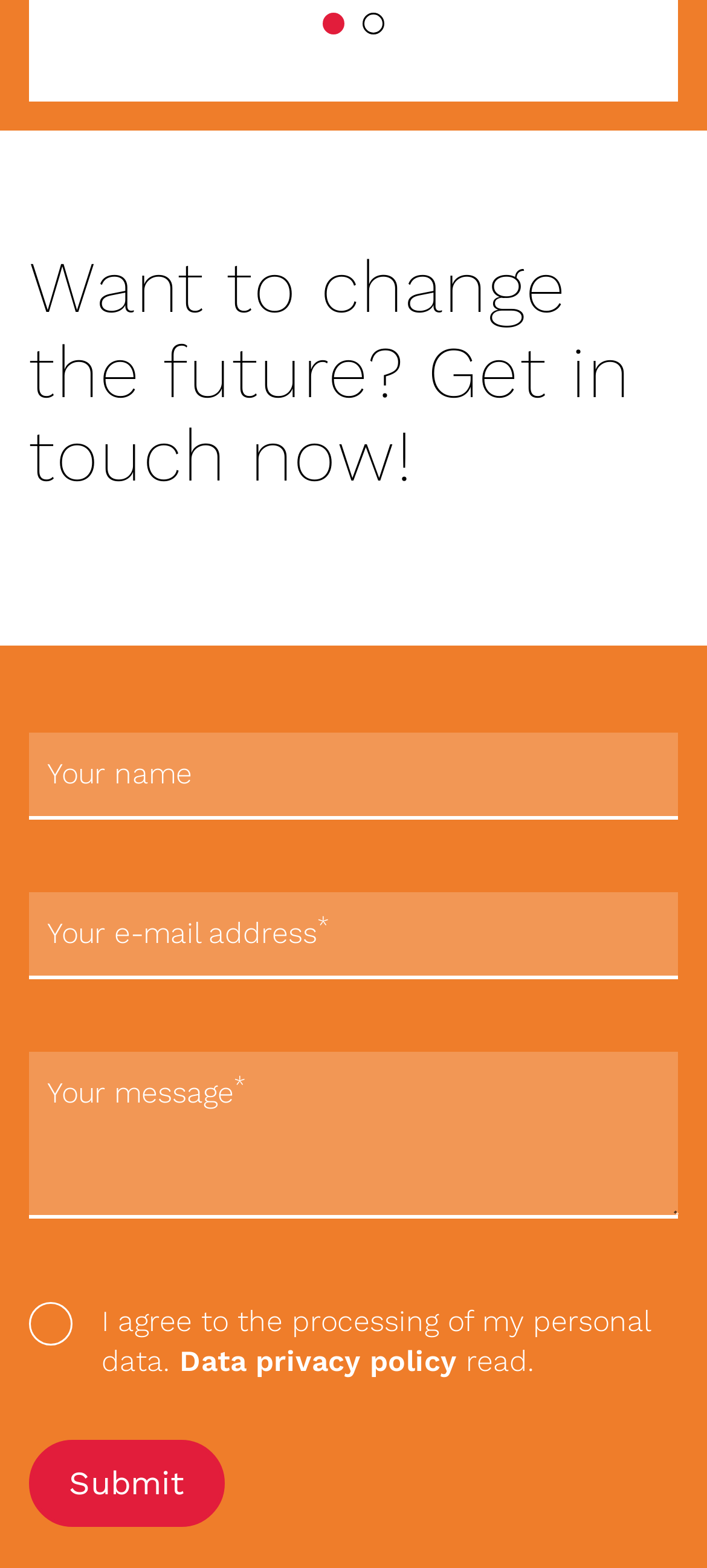What is the purpose of the 'View slide' buttons?
Please craft a detailed and exhaustive response to the question.

The 'View slide' buttons are likely used to navigate through a presentation or a series of images. The buttons are labeled as 'View slide 1' and 'View slide 2', indicating that there are multiple slides to view.